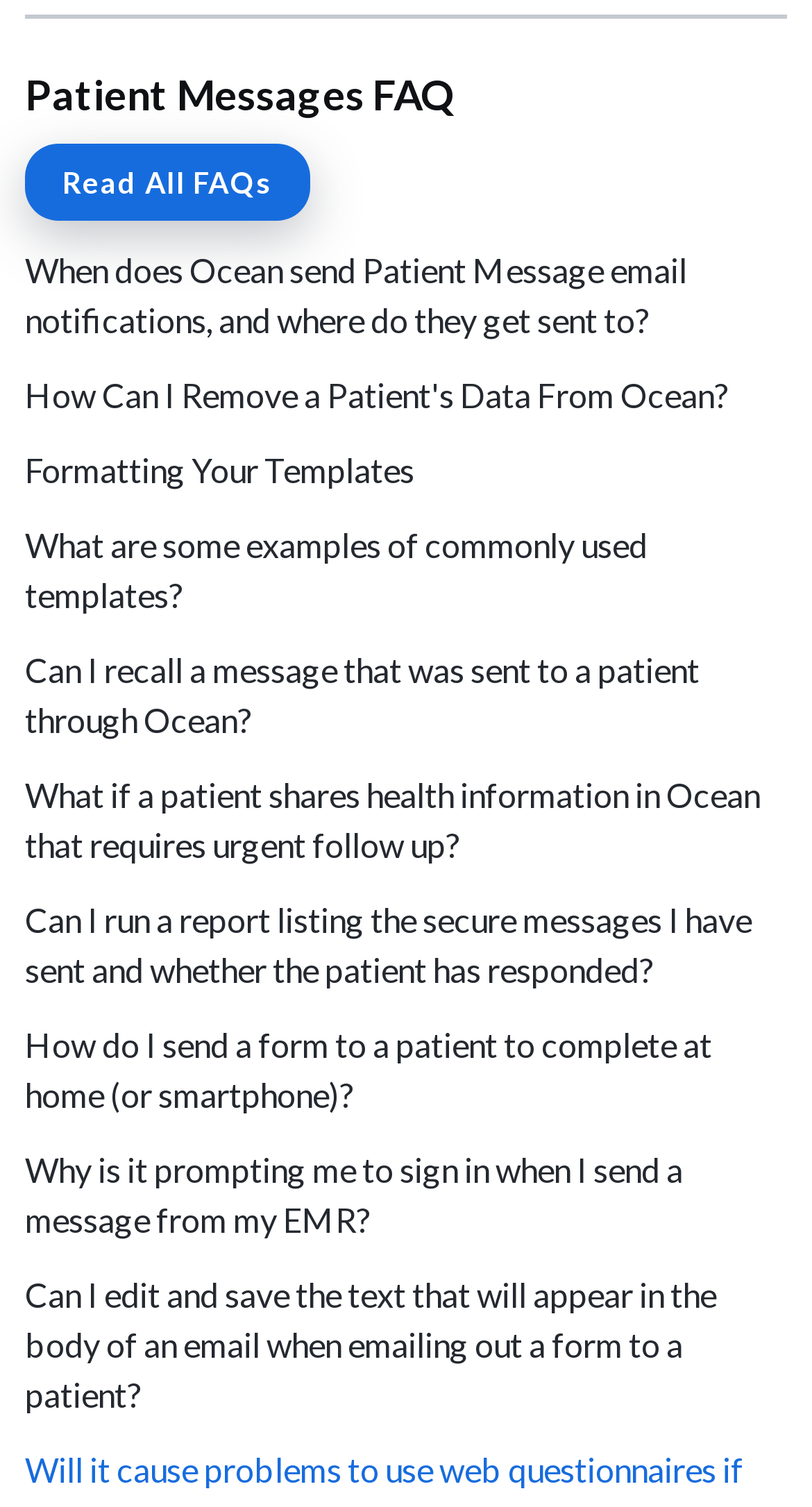Locate the bounding box coordinates of the element I should click to achieve the following instruction: "Read all FAQs".

[0.031, 0.096, 0.381, 0.147]